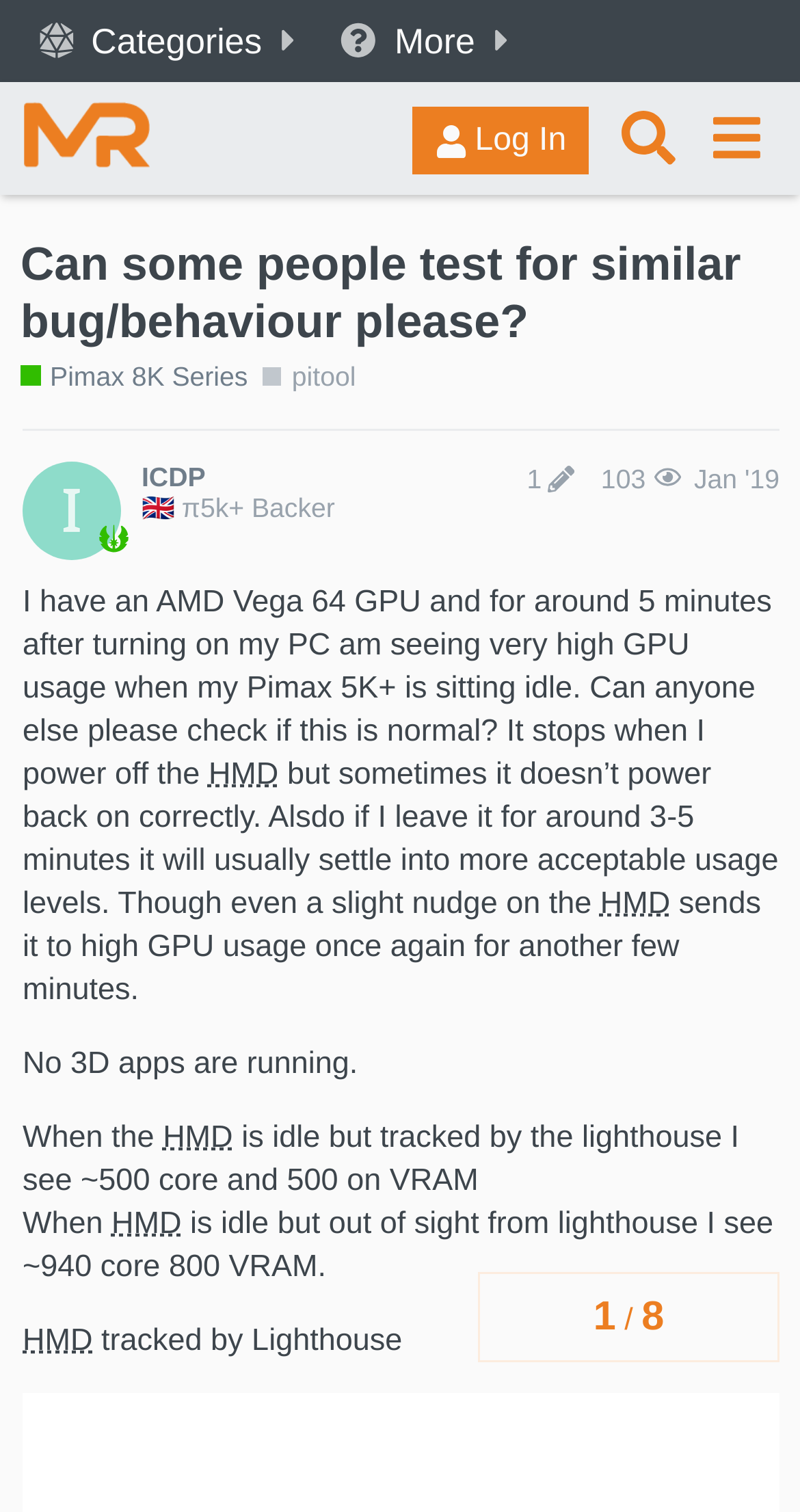Pinpoint the bounding box coordinates of the clickable area necessary to execute the following instruction: "Go to the 'Pimax 8K Series' category". The coordinates should be given as four float numbers between 0 and 1, namely [left, top, right, bottom].

[0.026, 0.237, 0.31, 0.262]